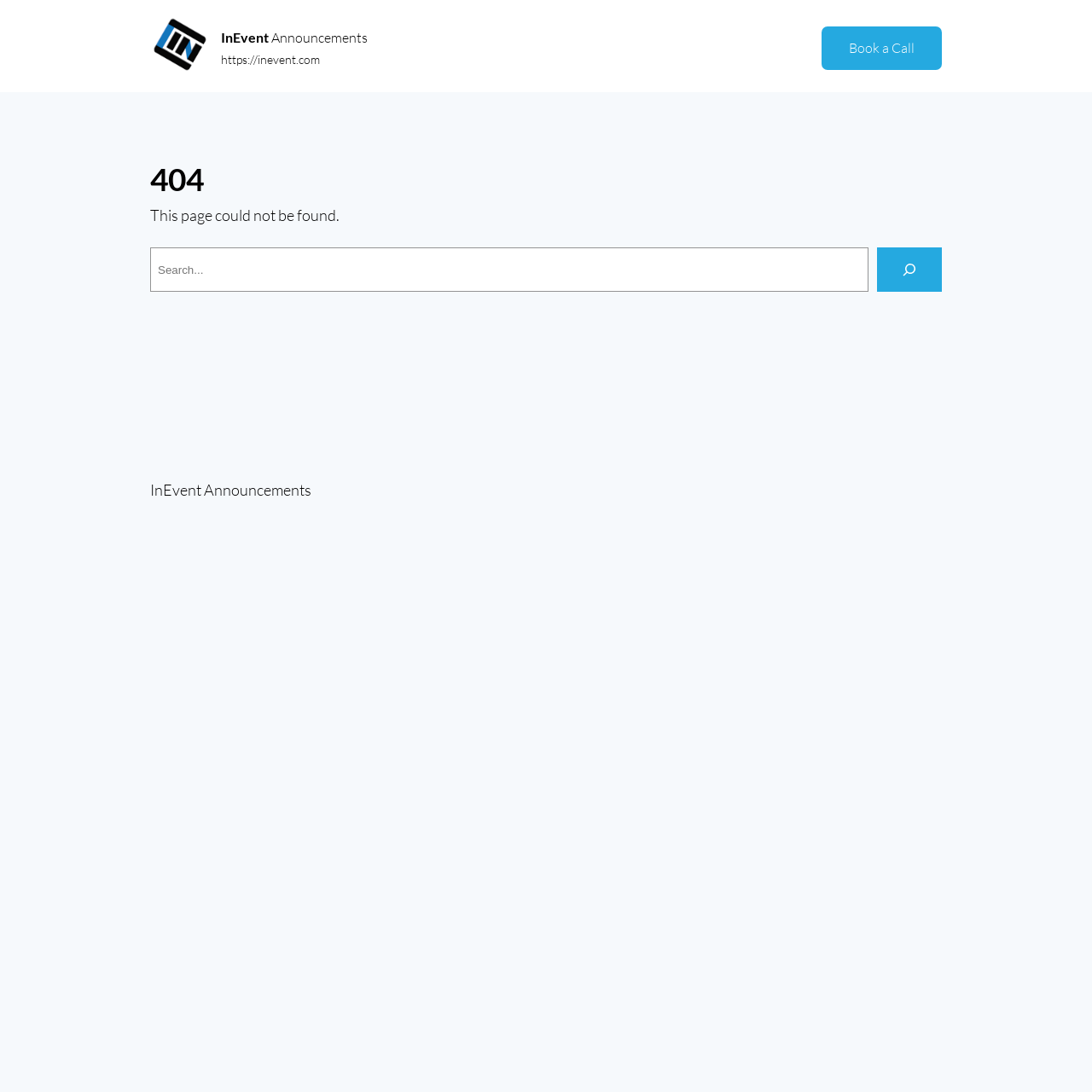How many images are present on the page? Based on the image, give a response in one word or a short phrase.

2